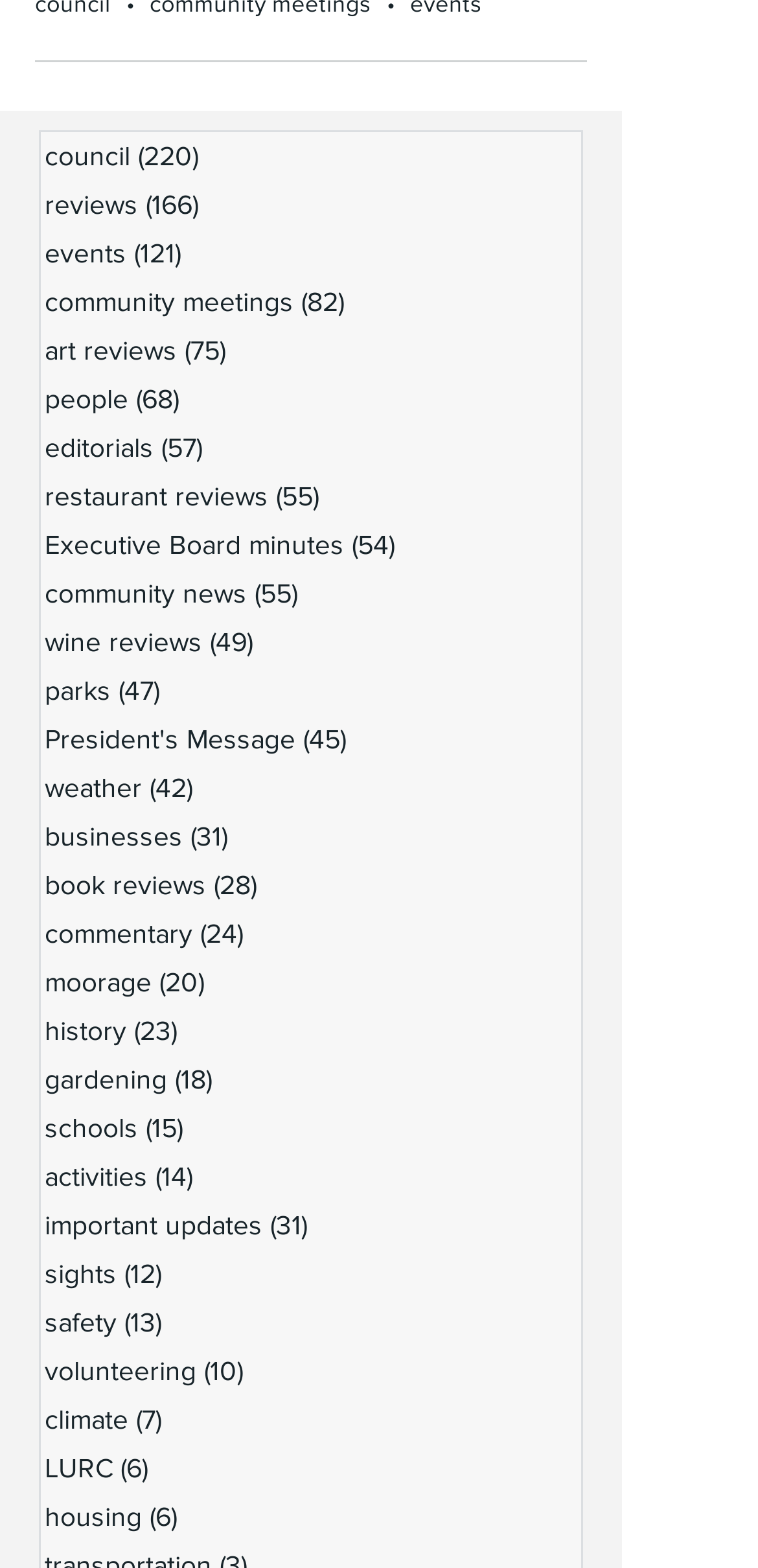Please identify the bounding box coordinates of where to click in order to follow the instruction: "Browse restaurant reviews".

[0.054, 0.301, 0.767, 0.332]